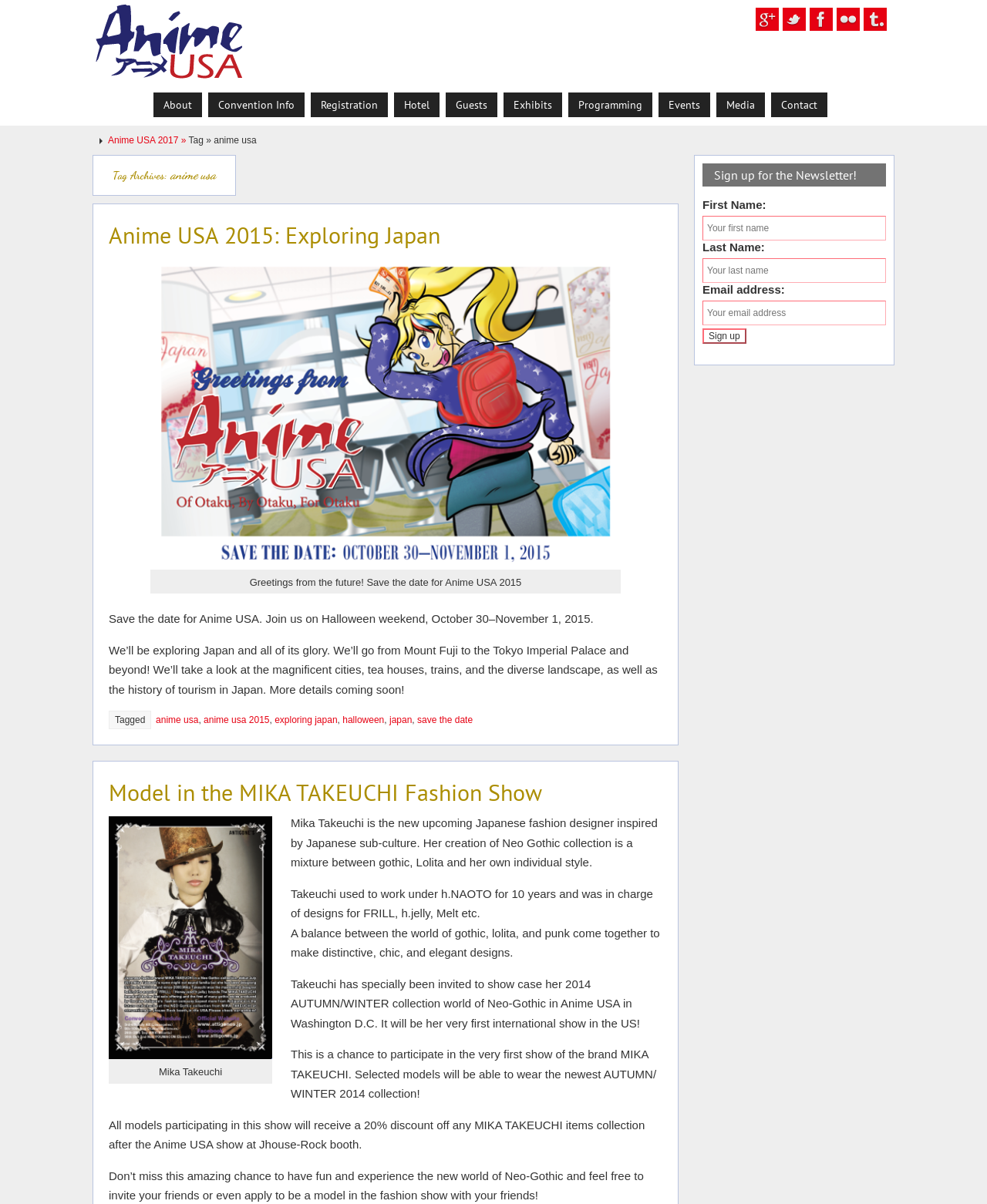Please mark the clickable region by giving the bounding box coordinates needed to complete this instruction: "Read more about Anime USA 2015: Exploring Japan".

[0.11, 0.182, 0.446, 0.207]